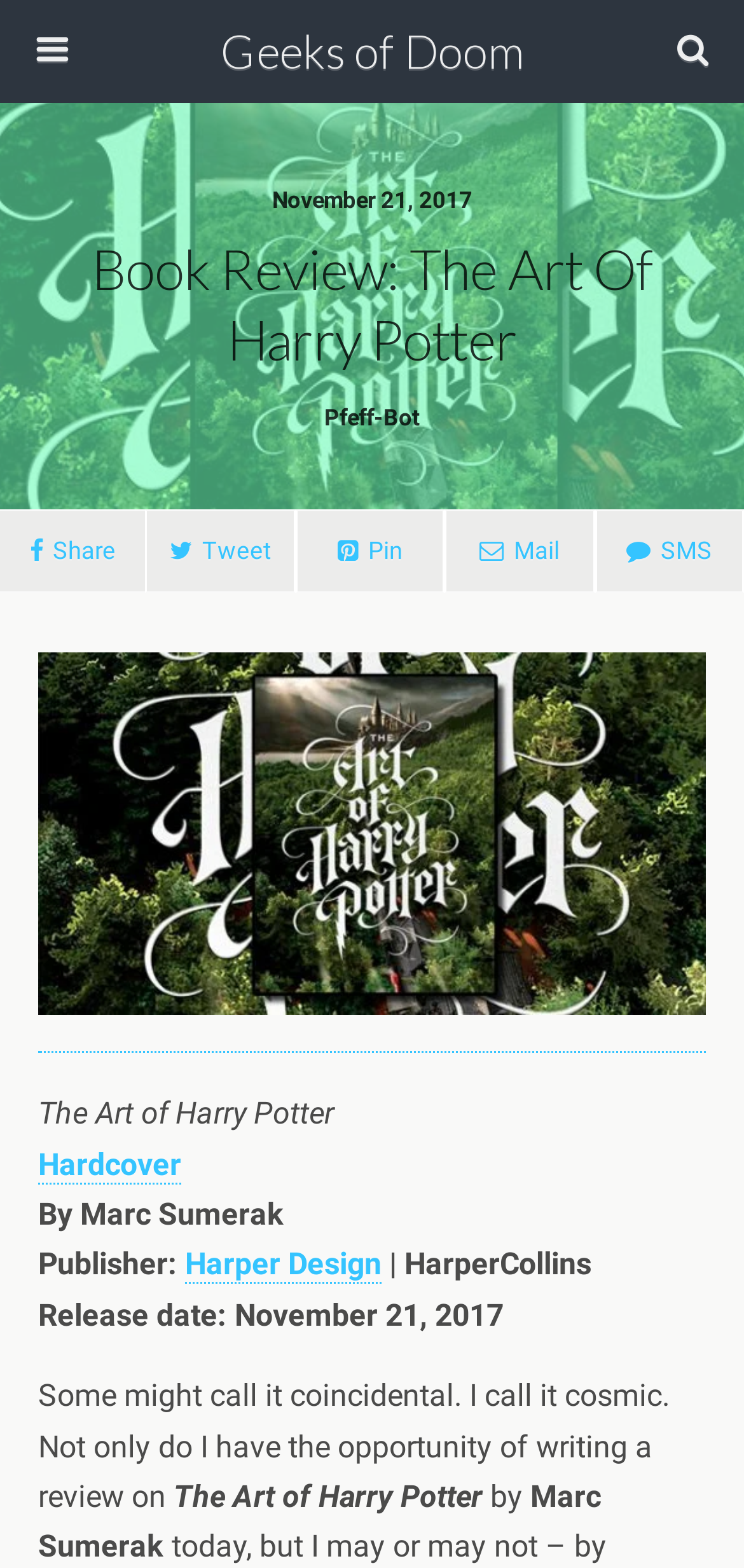Using the format (top-left x, top-left y, bottom-right x, bottom-right y), provide the bounding box coordinates for the described UI element. All values should be floating point numbers between 0 and 1: name="submit" value="Search"

[0.767, 0.072, 0.946, 0.101]